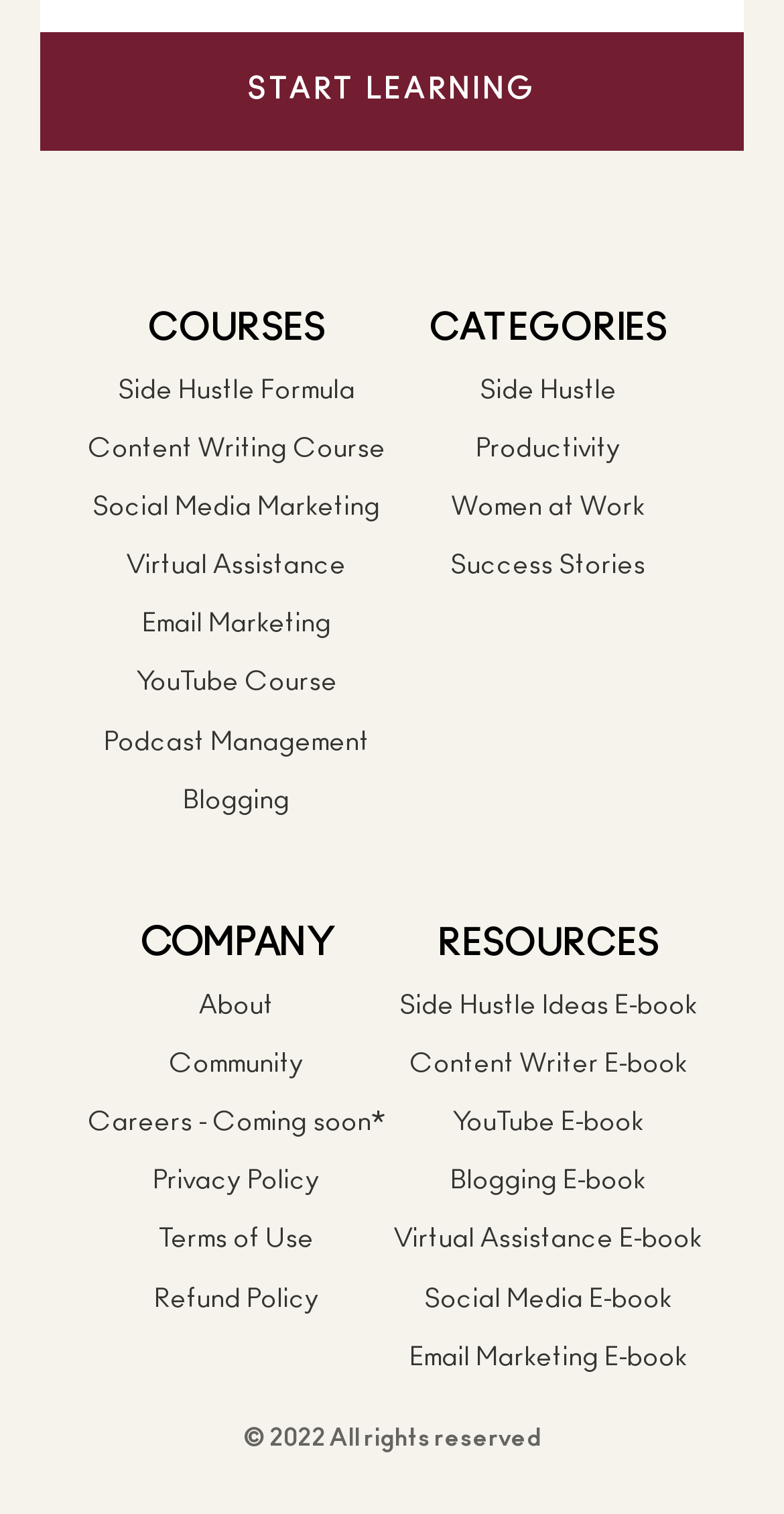What is the copyright year?
Please give a detailed answer to the question using the information shown in the image.

I found the copyright information at the bottom of the page, which states '© 2022 All rights reserved'.